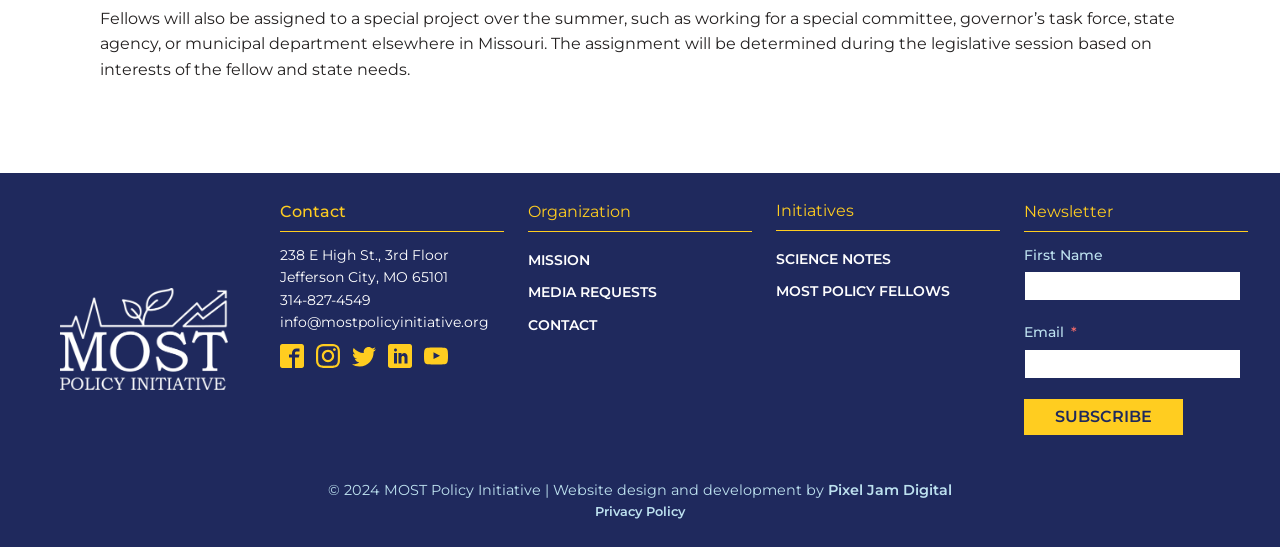Answer the following query concisely with a single word or phrase:
How many social media platforms are linked on this webpage?

5